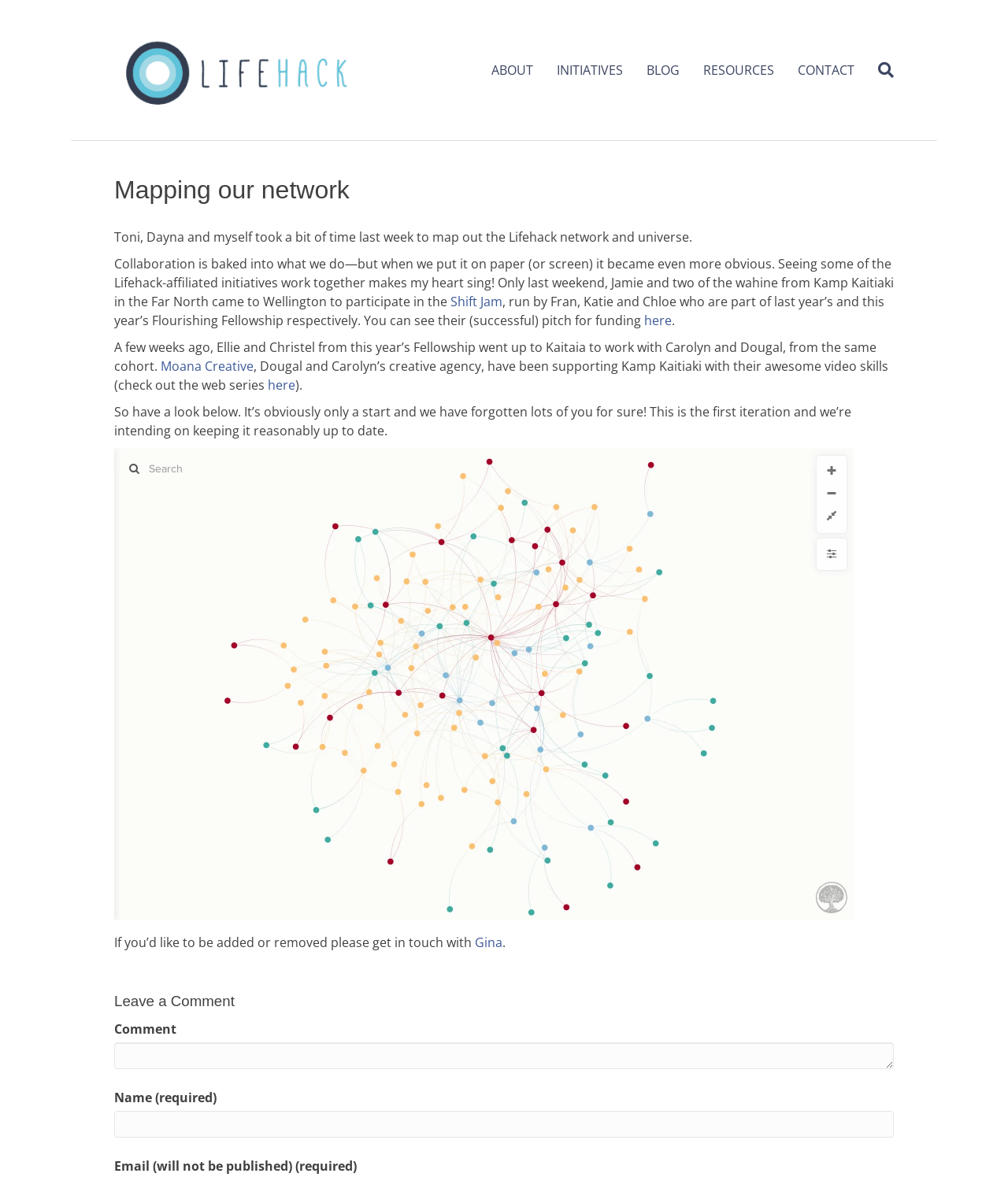Calculate the bounding box coordinates of the UI element given the description: "Moana Creative".

[0.159, 0.303, 0.252, 0.318]